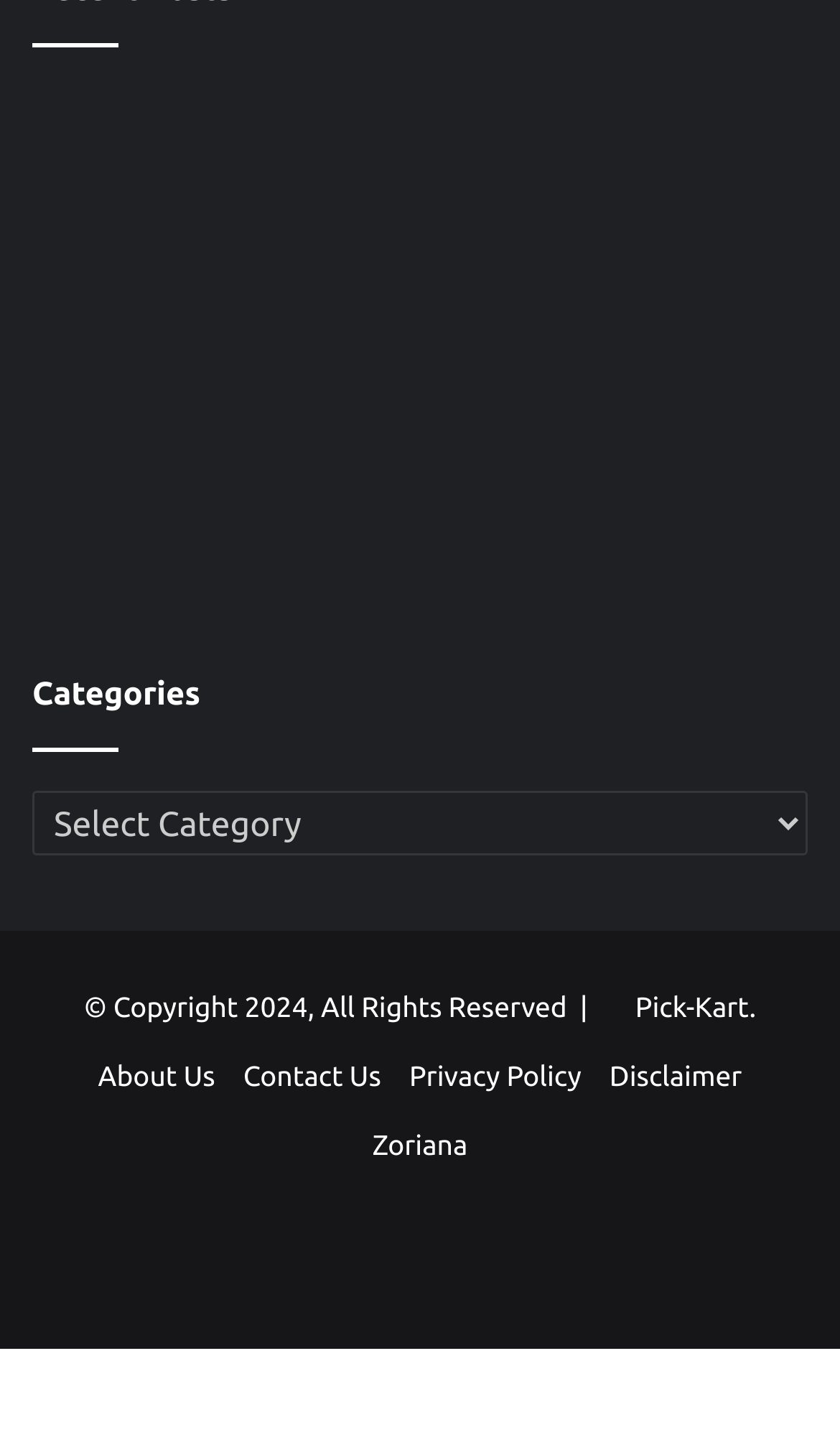Find and specify the bounding box coordinates that correspond to the clickable region for the instruction: "Read the 'Disclaimer'".

[0.726, 0.74, 0.883, 0.761]